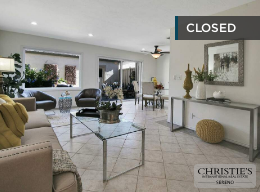Generate a detailed narrative of the image.

This image showcases a beautifully designed interior space, highlighting a cozy living room area adorned with stylish furniture. The room features a soft color palette, with light-colored walls and ample natural light streaming in from the windows, enhancing the welcoming atmosphere. A glass coffee table sits centrally, surrounded by inviting seating arrangements including plush sofas and modern chairs. 

In the background, you can discern a dining area adorned with a small dining table, perfect for intimate gatherings. Decorative plants and tasteful artwork add to the charm, creating a harmonious blend of comfort and elegance. Prominently displayed in the corner is a "CLOSED" sign, indicating the successful sale of the property, which is further illustrated by the branding of Christie's International Real Estate Sereno at the bottom right. This inviting scene perfectly captures the essence of a contemporary home, ideal for potential buyers looking for a warm and stylish living environment.